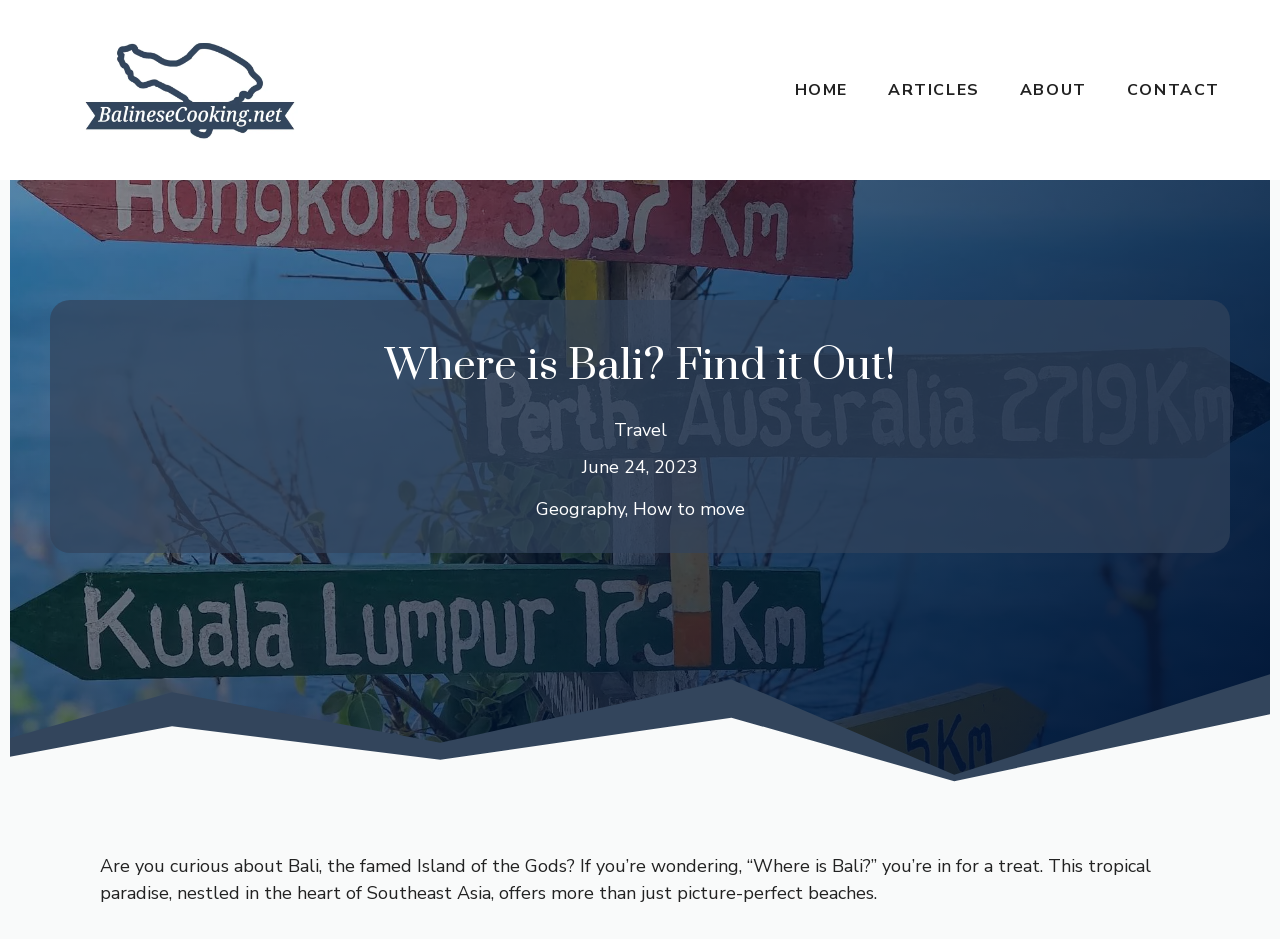Provide the bounding box coordinates of the HTML element this sentence describes: "alt="Balinese Cooking"". The bounding box coordinates consist of four float numbers between 0 and 1, i.e., [left, top, right, bottom].

[0.031, 0.081, 0.266, 0.107]